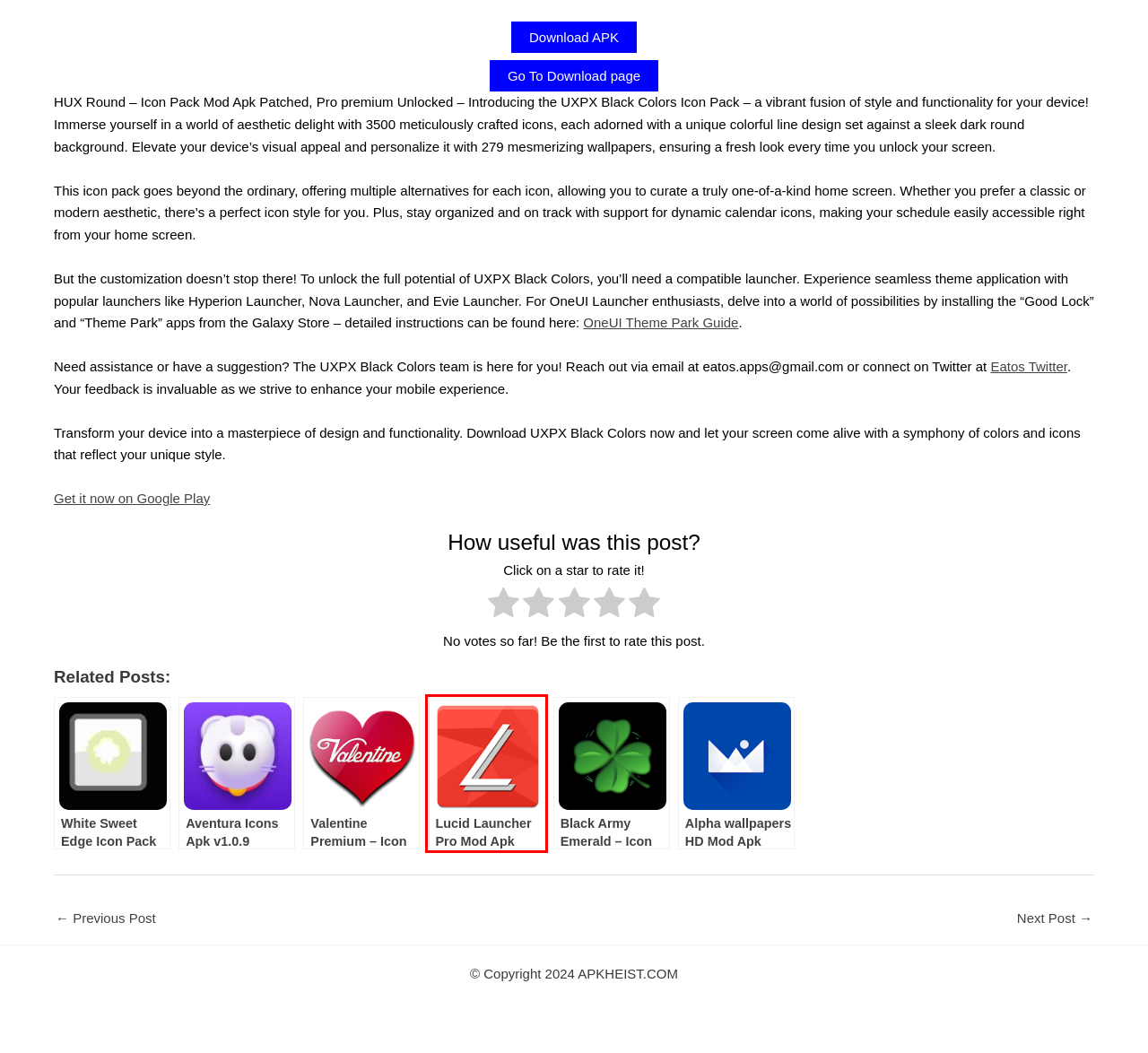You are presented with a screenshot of a webpage that includes a red bounding box around an element. Determine which webpage description best matches the page that results from clicking the element within the red bounding box. Here are the candidates:
A. Aventura Icons Apk v1.0.9 (优质的) 最新版本免费下载
B. White Sweet Edge Icon Pack Mod APK v2.9 (Paid, Patched) Free Download
C. Applock Pro - App Lock & Guard Mod Apk v5.1.9 Premium, 专业版已解锁
D. Black Army Emerald - Icon Pack Mod Apk v120.0 Paid, Pro premium Unlocked
E. Fahrschule.de 2024 Mod Apk v12.3.1 Pro, 高级解锁
F. Alpha wallpapers HD Mod Apk v2.7.0 Pro, premium Unlocked
G. Lucid Launcher Pro Mod Apk v6.11 Patched, premium Unlocked
H. Valentine Premium - Icon Pack Mod Apk v12.5 Pro, premium Unlocked

G